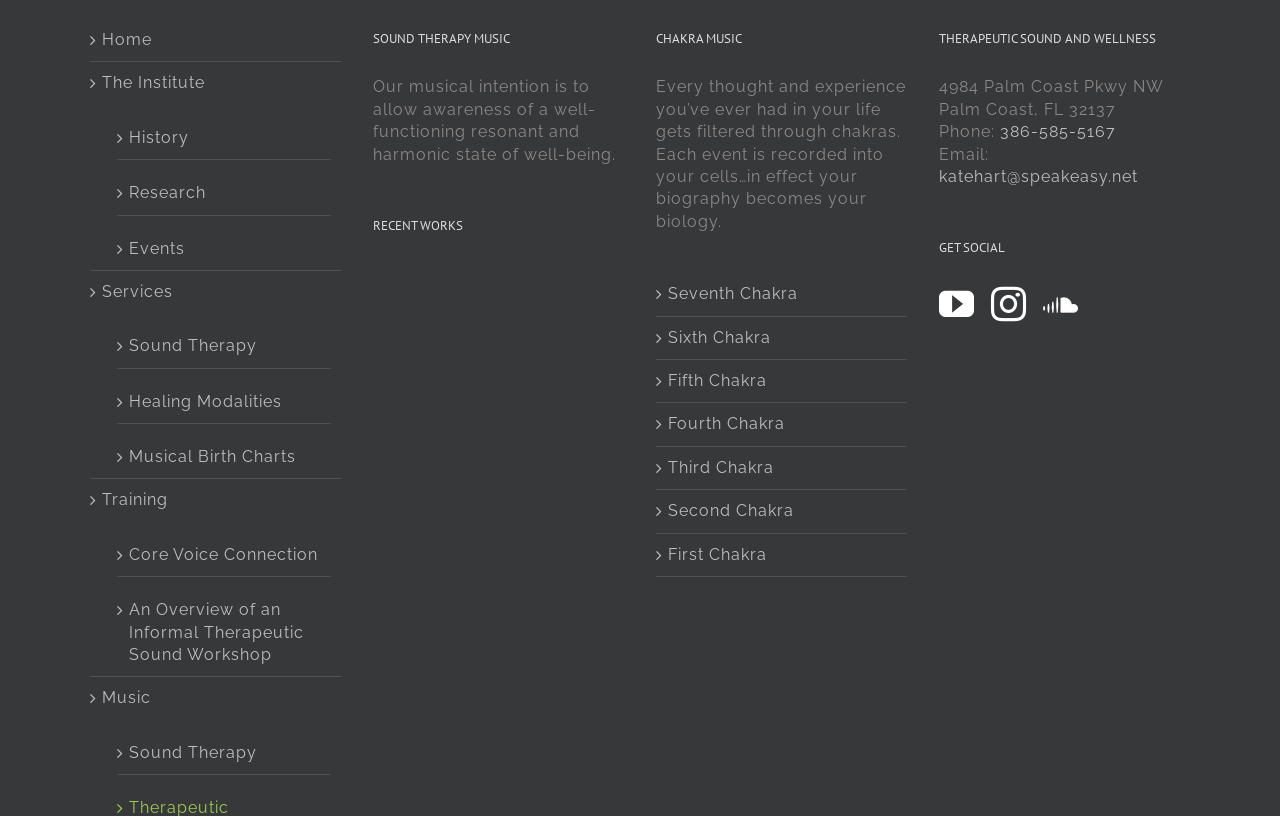Highlight the bounding box coordinates of the element you need to click to perform the following instruction: "Visit YouTube."

[0.734, 0.35, 0.762, 0.393]